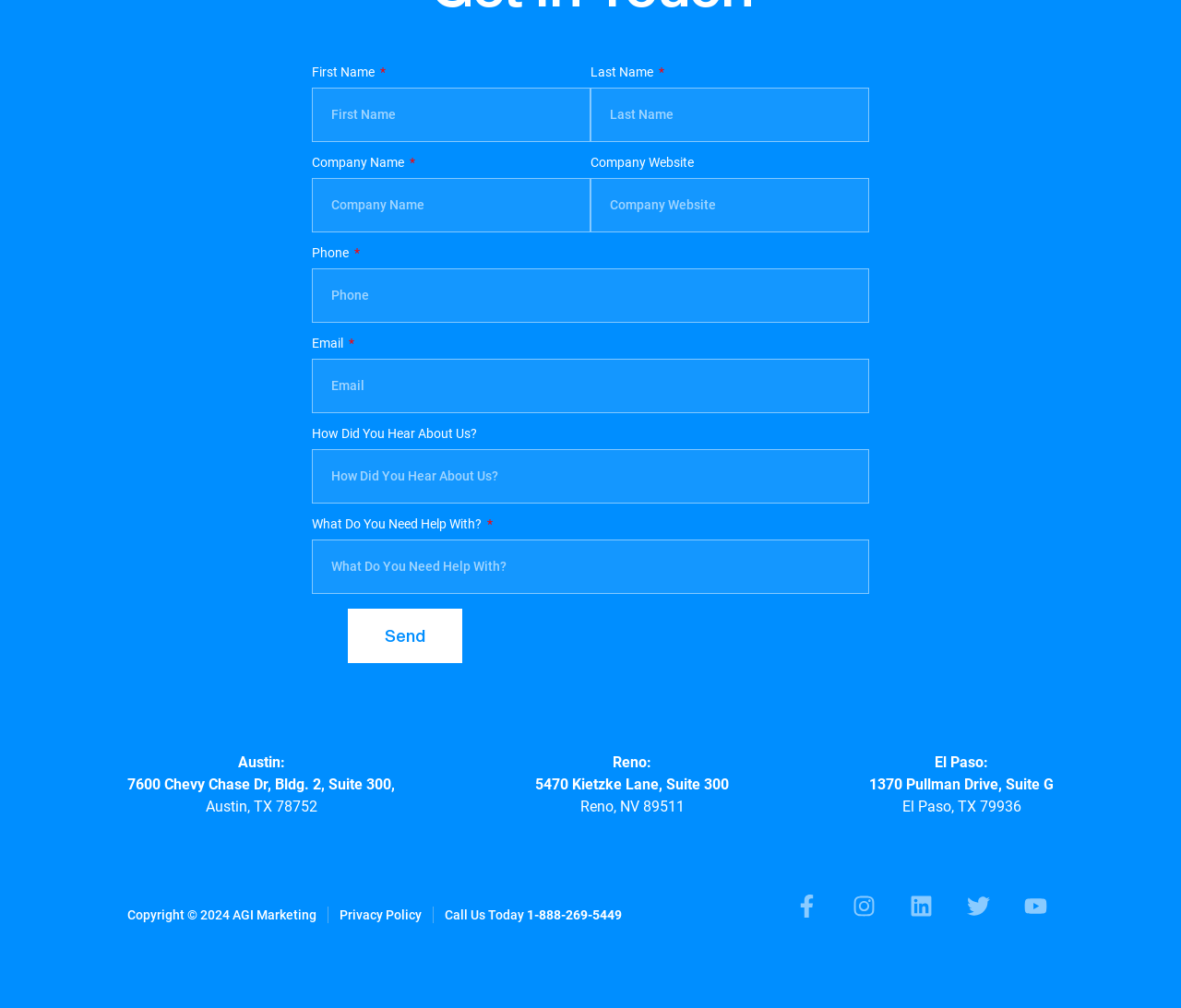Please determine the bounding box coordinates of the area that needs to be clicked to complete this task: 'Follow on Facebook'. The coordinates must be four float numbers between 0 and 1, formatted as [left, top, right, bottom].

[0.673, 0.888, 0.693, 0.911]